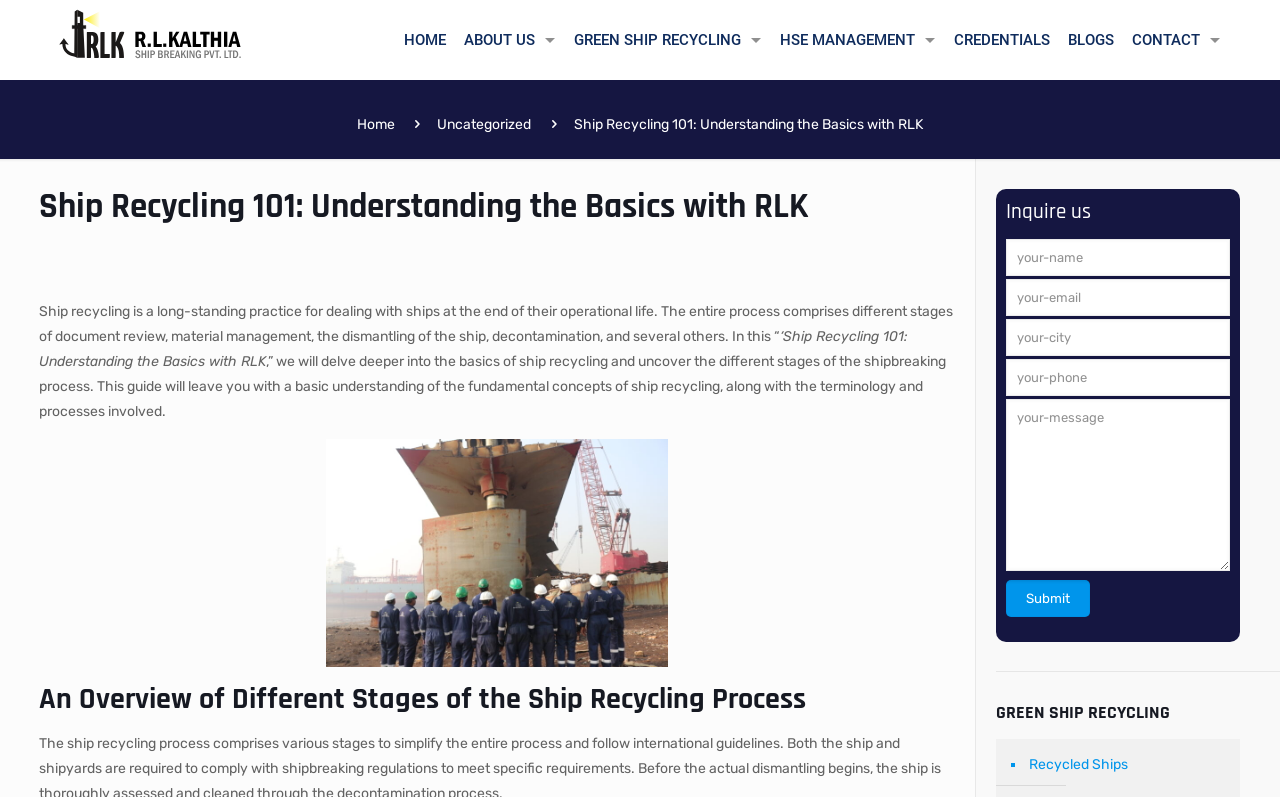Determine the main heading of the webpage and generate its text.

Ship Recycling 101: Understanding the Basics with RLK